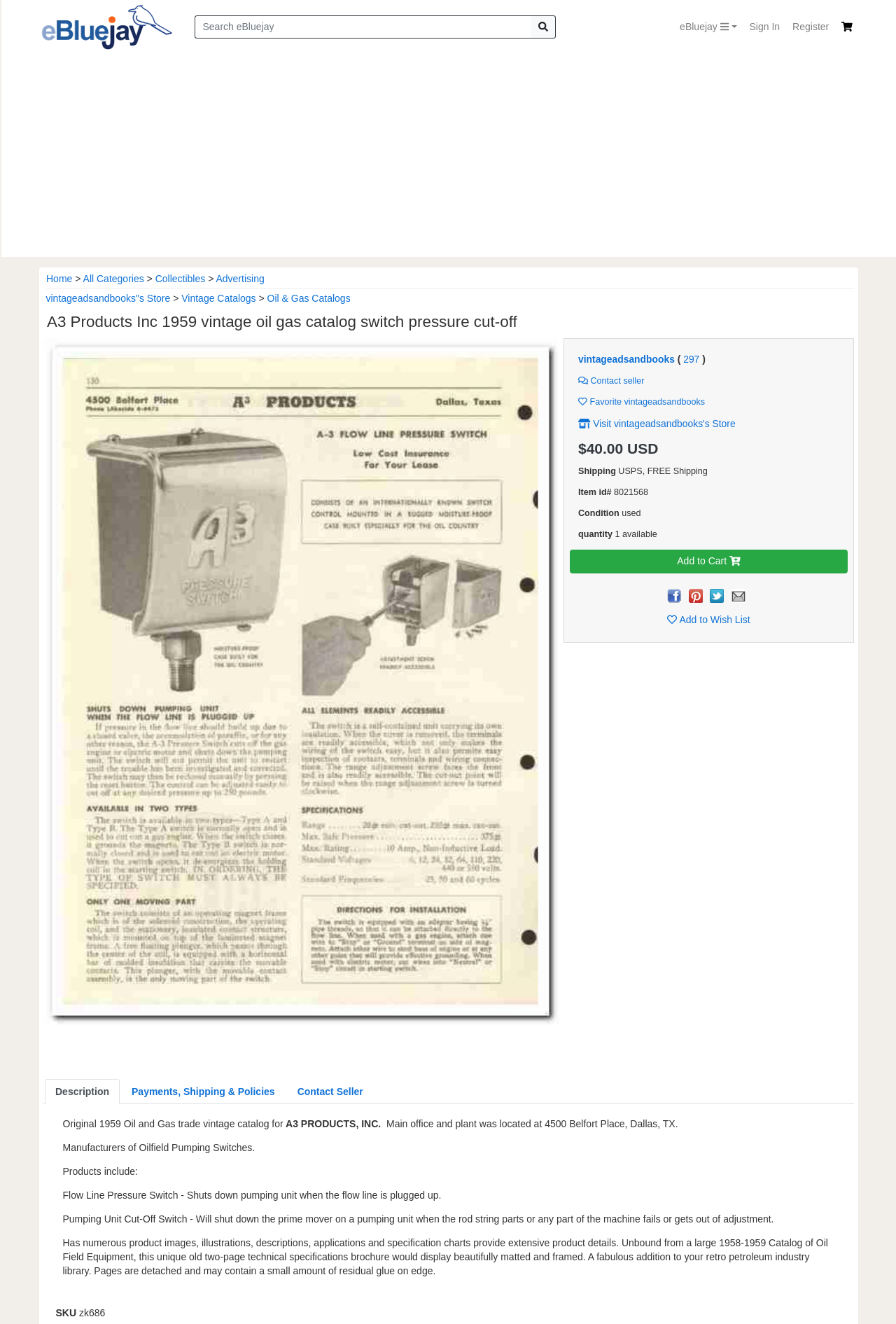Explain the webpage in detail.

This webpage is an online marketplace, specifically a product page for a vintage oil and gas catalog. At the top, there is a header section with a logo, a search bar, and several links to navigate to different parts of the website, including the homepage, sign-in, and registration pages. 

Below the header, there is a large image of the product, a 1959 vintage oil and gas catalog. To the right of the image, there is a section with product details, including the seller's information, price, shipping details, and a "Add to Cart" button.

The product description is located below the image and details section. It provides a detailed description of the catalog, including its contents, condition, and specifications. The description is divided into several paragraphs, making it easy to read and understand.

There are also several tabs below the product description, allowing users to navigate to different sections, including the product description, payment and shipping information, and contact seller details.

At the bottom of the page, there are several links to related products or categories, as well as a section with additional product images.